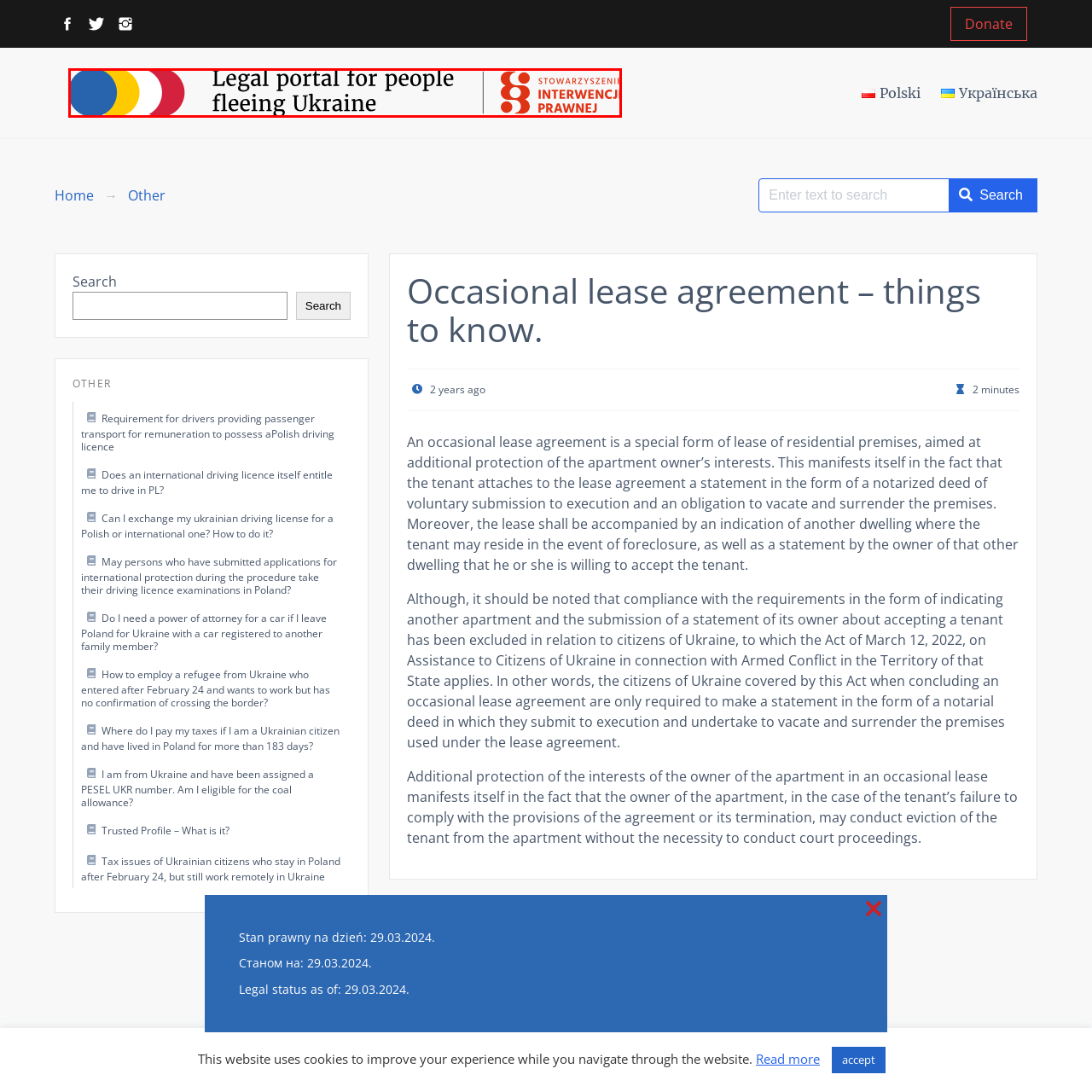Direct your attention to the image marked by the red boundary, What organization's emblem is on the right side? Provide a single word or phrase in response.

Stowarzyszenie Interwencji Prawnej